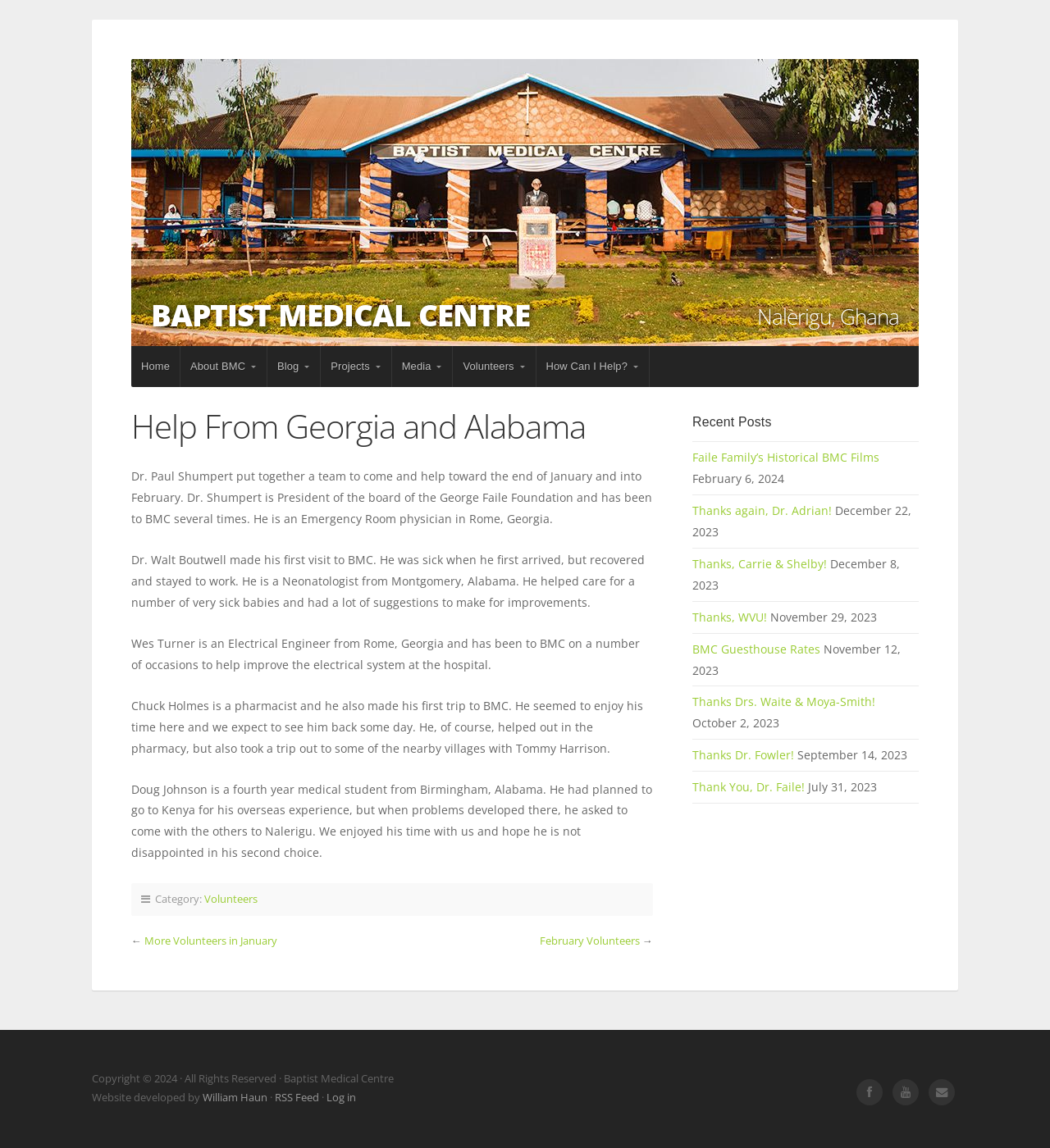Using the format (top-left x, top-left y, bottom-right x, bottom-right y), provide the bounding box coordinates for the described UI element. All values should be floating point numbers between 0 and 1: DISCLAIMER

None